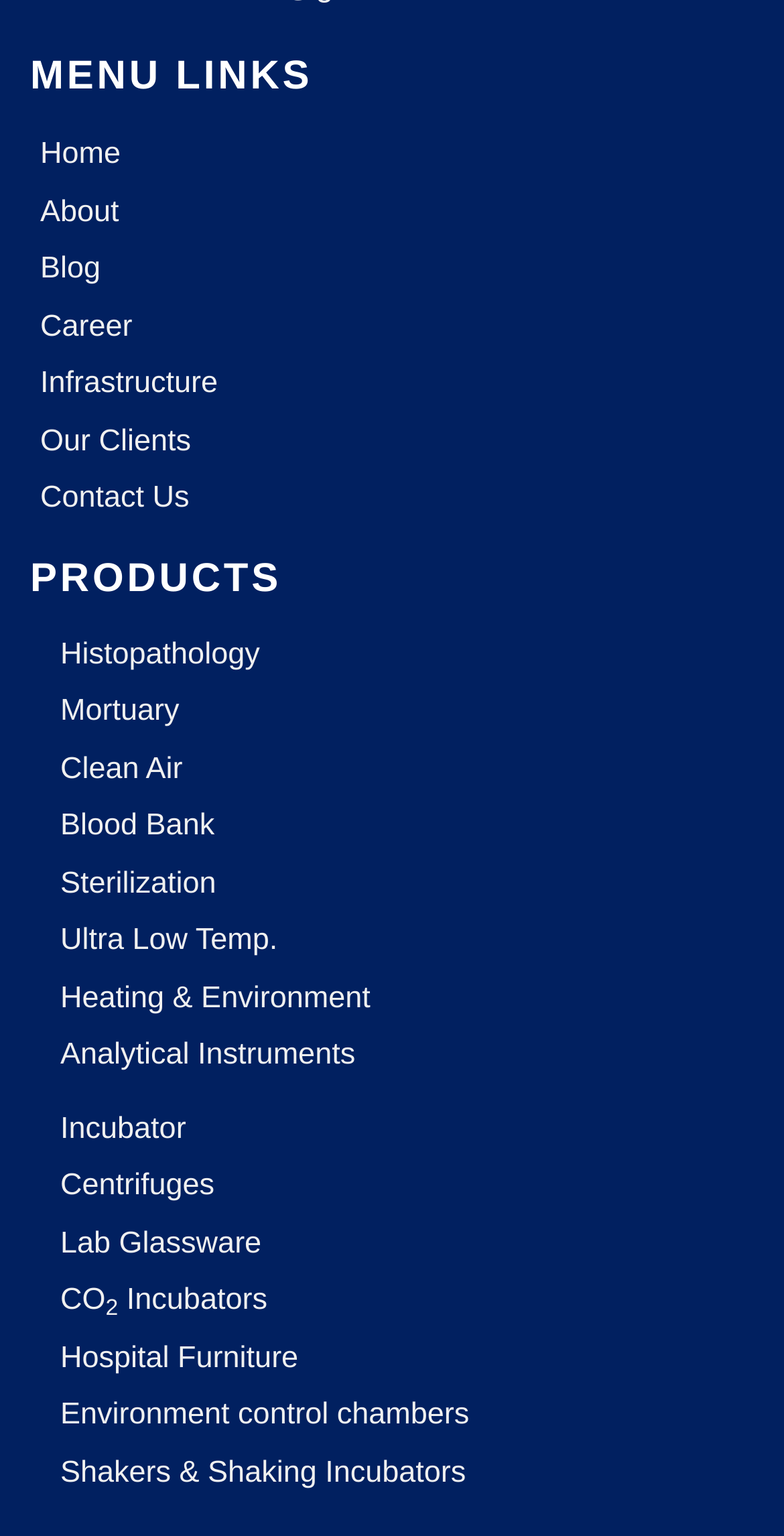Pinpoint the bounding box coordinates of the element to be clicked to execute the instruction: "View today's gold forecast".

None